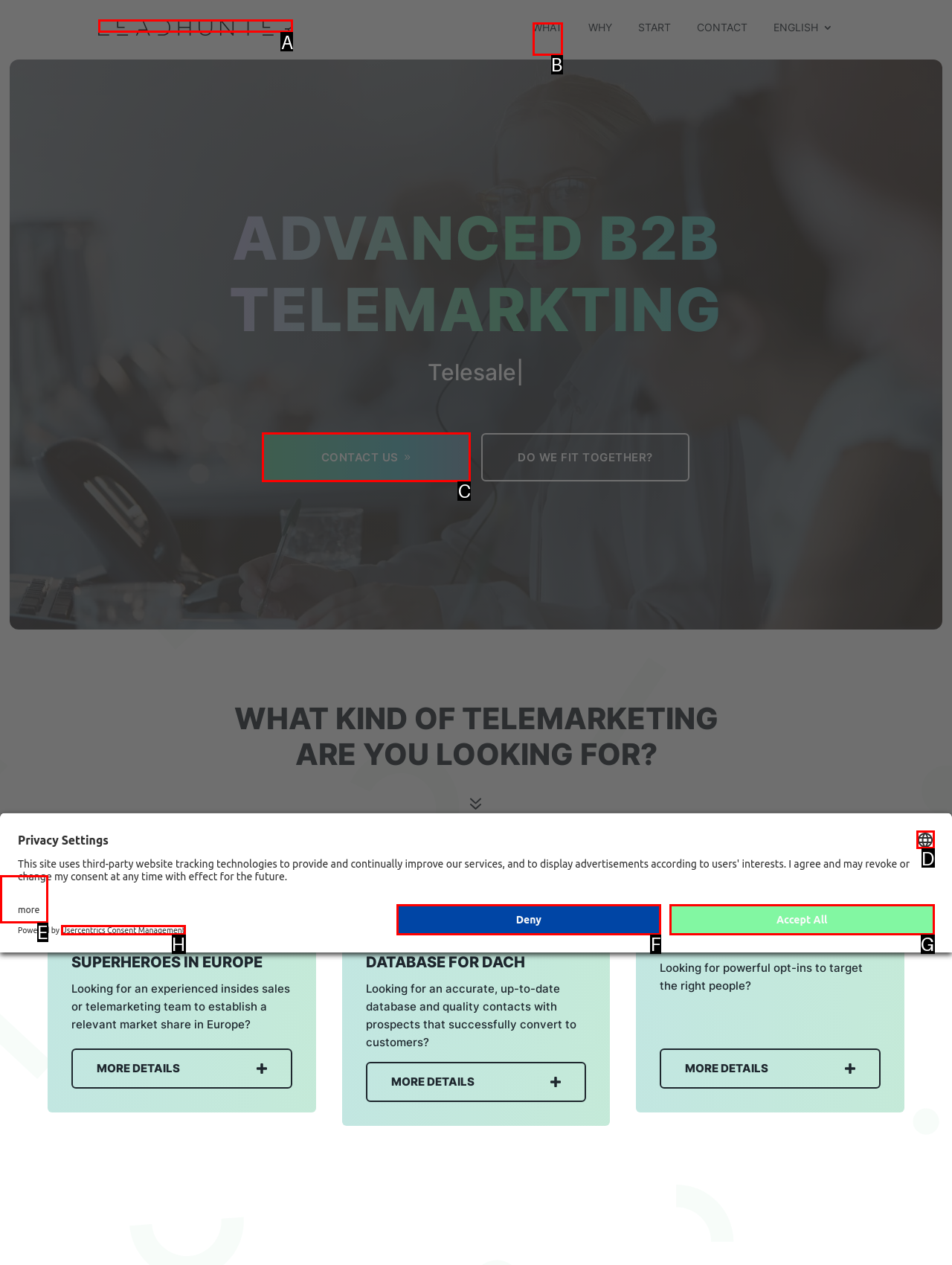Using the provided description: Accept All, select the most fitting option and return its letter directly from the choices.

G